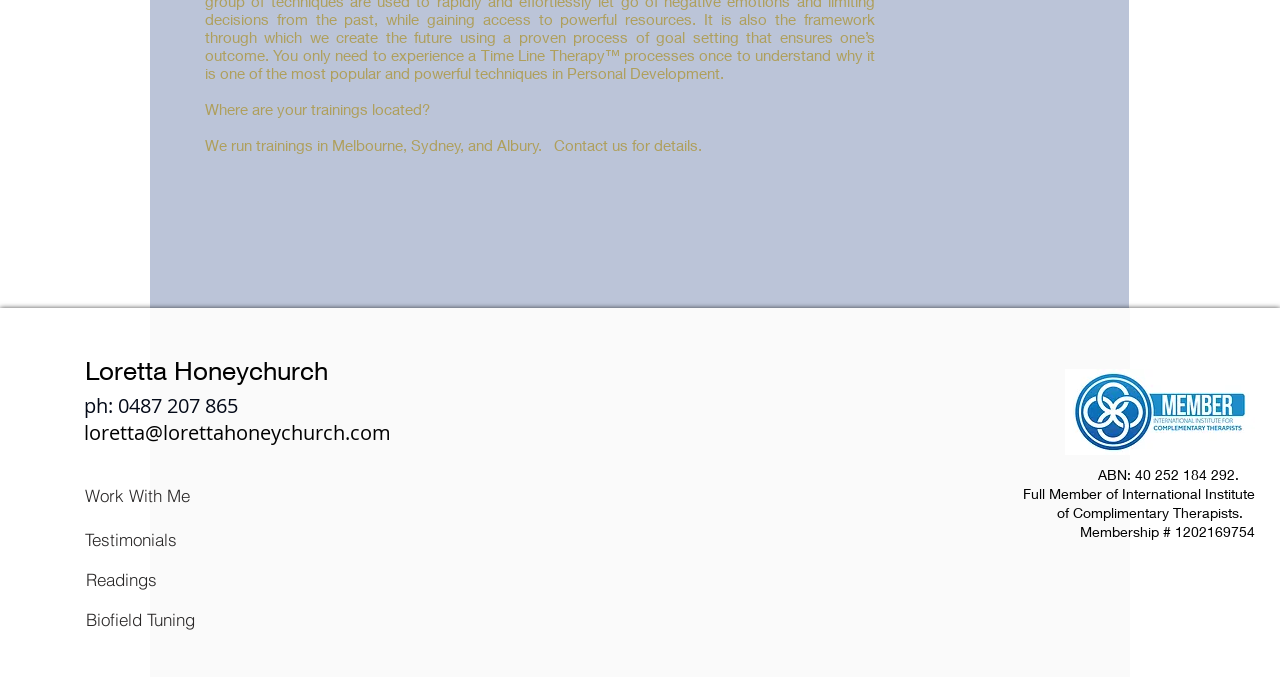Answer the question in one word or a short phrase:
Where are the trainings located?

Melbourne, Sydney, and Albury